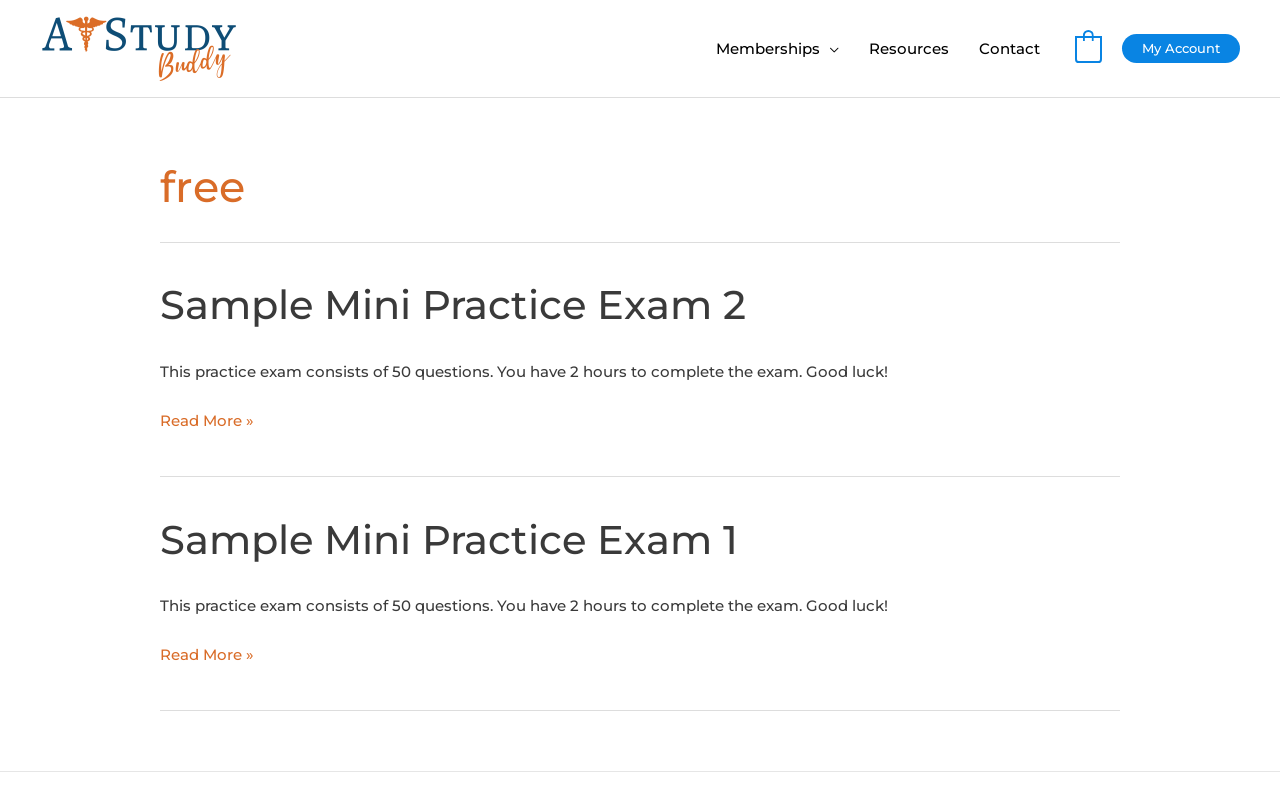How many questions are in each practice exam?
Please provide a single word or phrase in response based on the screenshot.

50